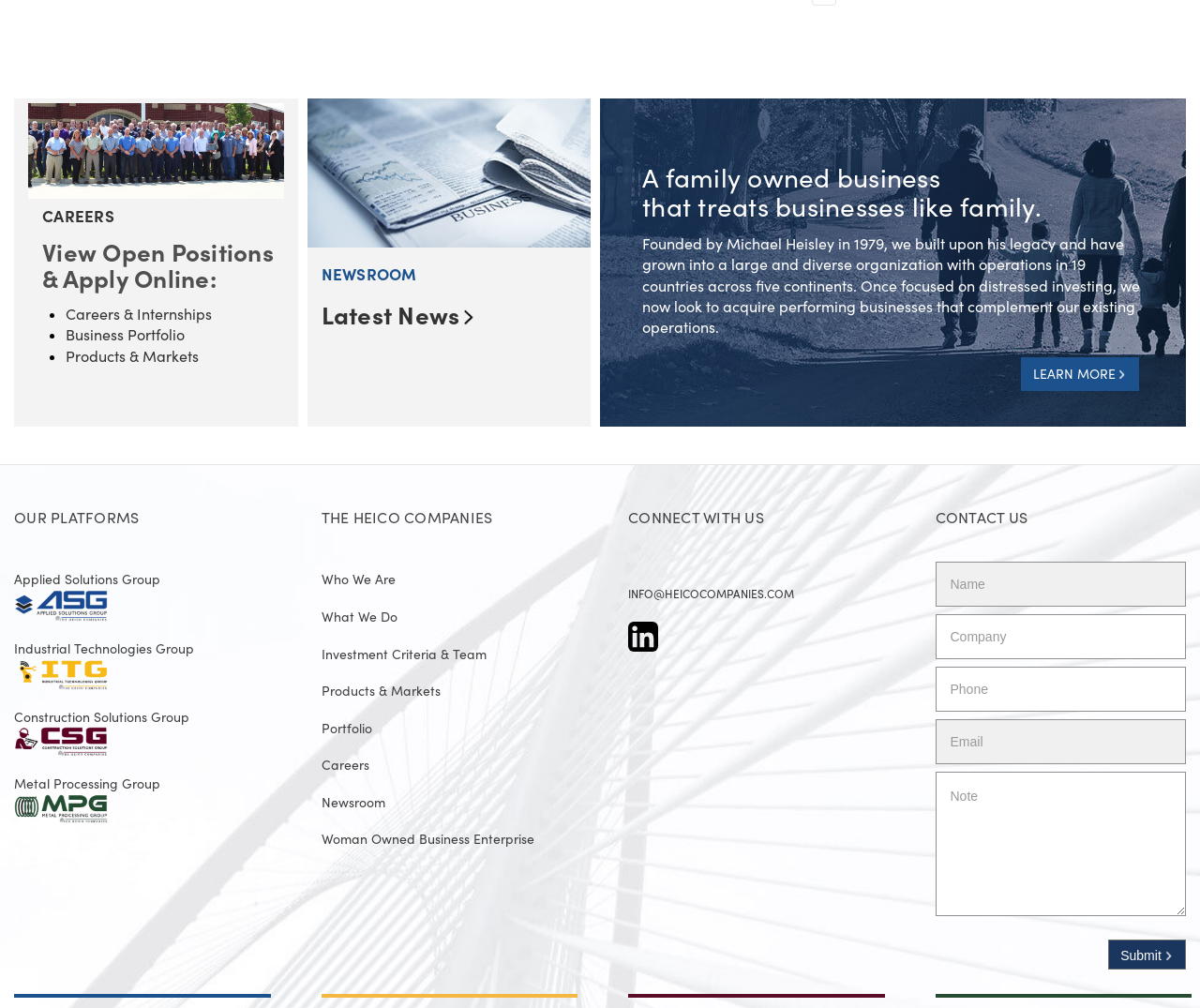Please identify the bounding box coordinates of the area I need to click to accomplish the following instruction: "Submit the form".

[0.923, 0.932, 0.988, 0.962]